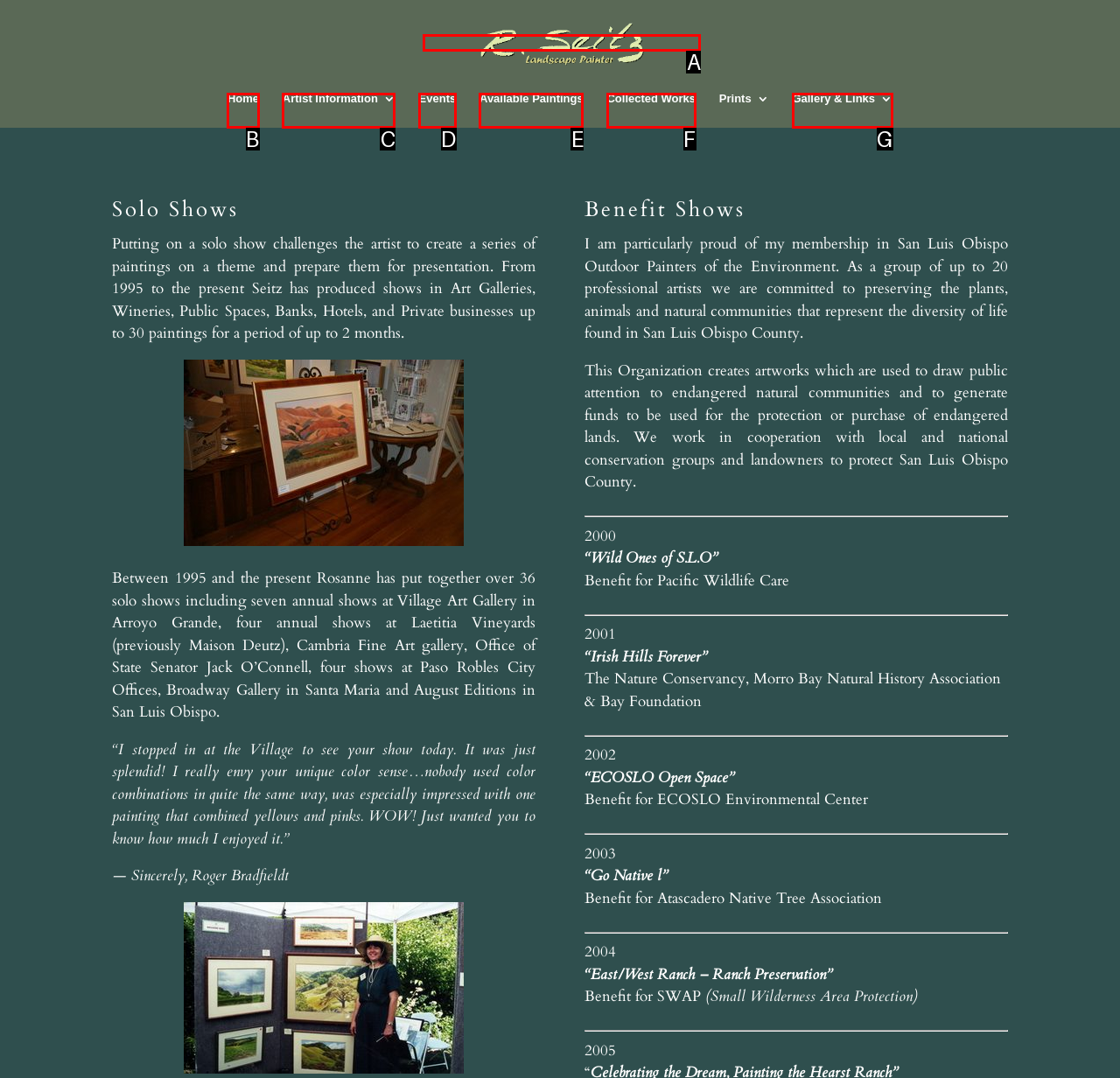Which HTML element fits the description: Gallery & Links? Respond with the letter of the appropriate option directly.

G